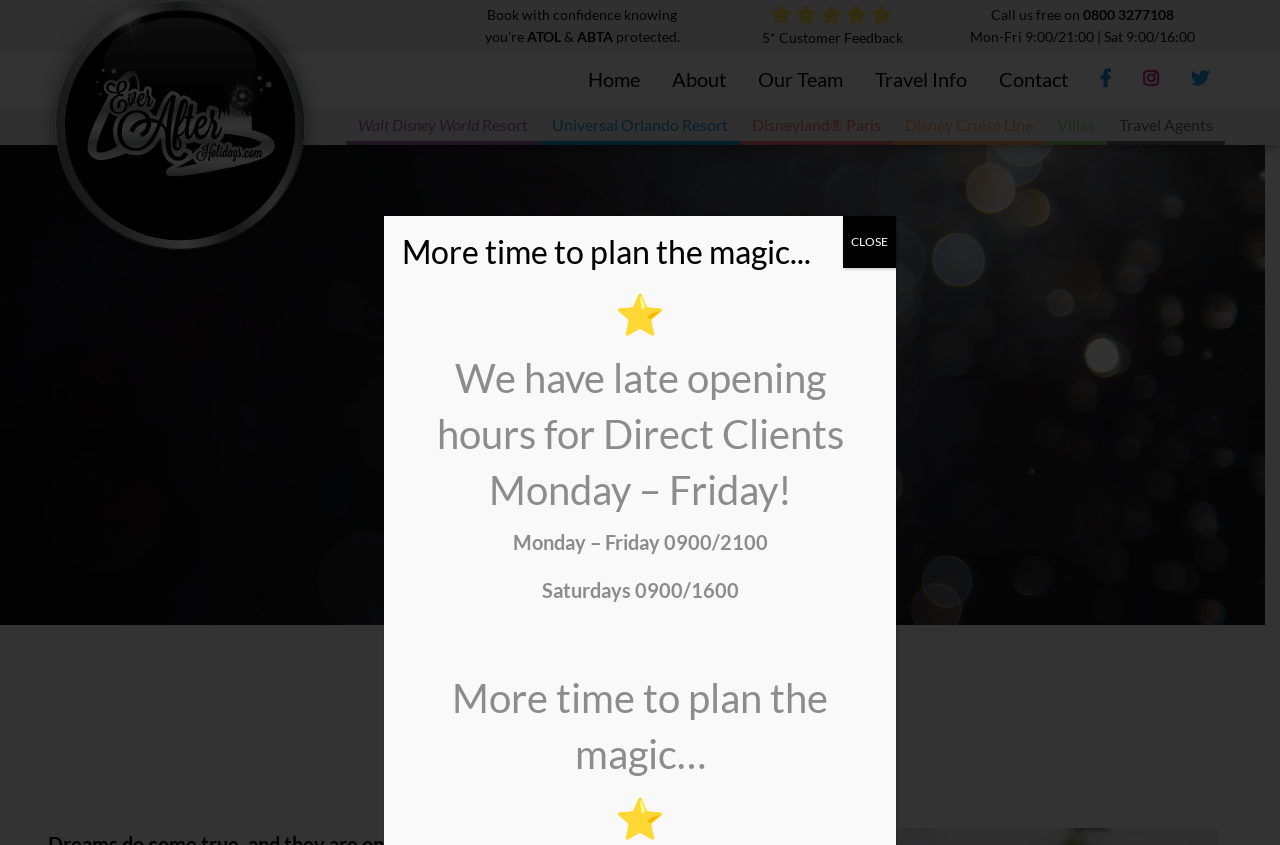Describe all the visual and textual components of the webpage comprehensively.

The webpage is a contact page for Ever After Holidays, a travel agency specializing in Disney and Universal resorts. At the top, there is a logo on the left and a horizontal menu bar with links to various pages, including Home, About, Our Team, Travel Info, and Contact. Below the menu bar, there is a statement "Book with confidence knowing" followed by links to ATOL and ABTA, indicating that the company is protected by these travel associations.

To the right of this statement, there is an image, and below it, a section highlighting the company's 5-star customer feedback. The company's contact information is displayed, including a phone number and operating hours. 

Further down, there is another horizontal menu bar with links to various Disney and Universal resorts, as well as a link to Villas and Travel Agents. 

The main content of the page is headed by "Contact Us" and features a section with a star icon and a message "Getting in touch is so easy!" Below this, there are three headings: one highlighting the company's late opening hours, another emphasizing the extra time to plan a trip, and a third with a call-to-action to close the section.